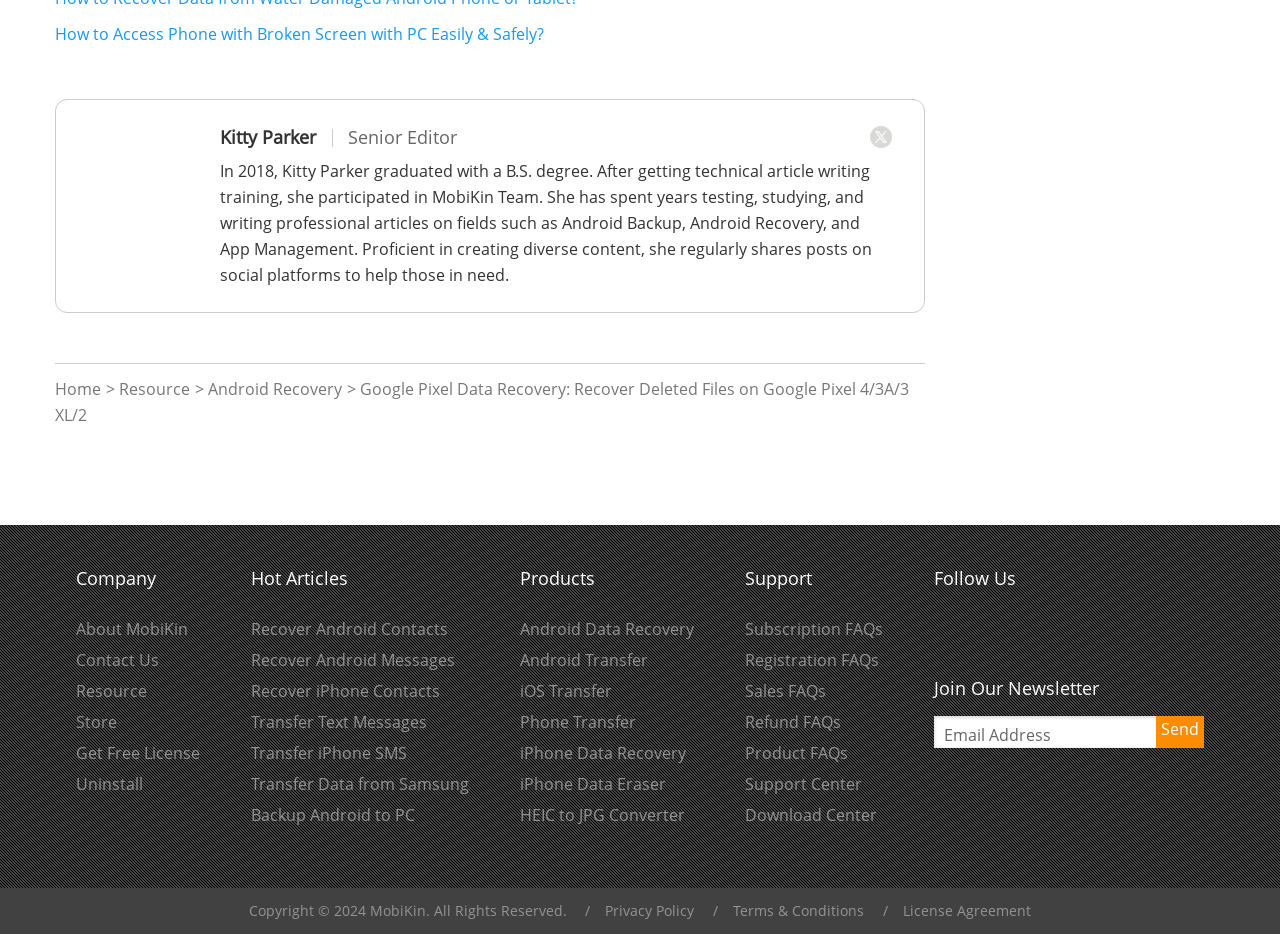Locate the bounding box coordinates of the region to be clicked to comply with the following instruction: "Click on the 'About MobiKin' link". The coordinates must be four float numbers between 0 and 1, in the form [left, top, right, bottom].

[0.059, 0.662, 0.147, 0.685]